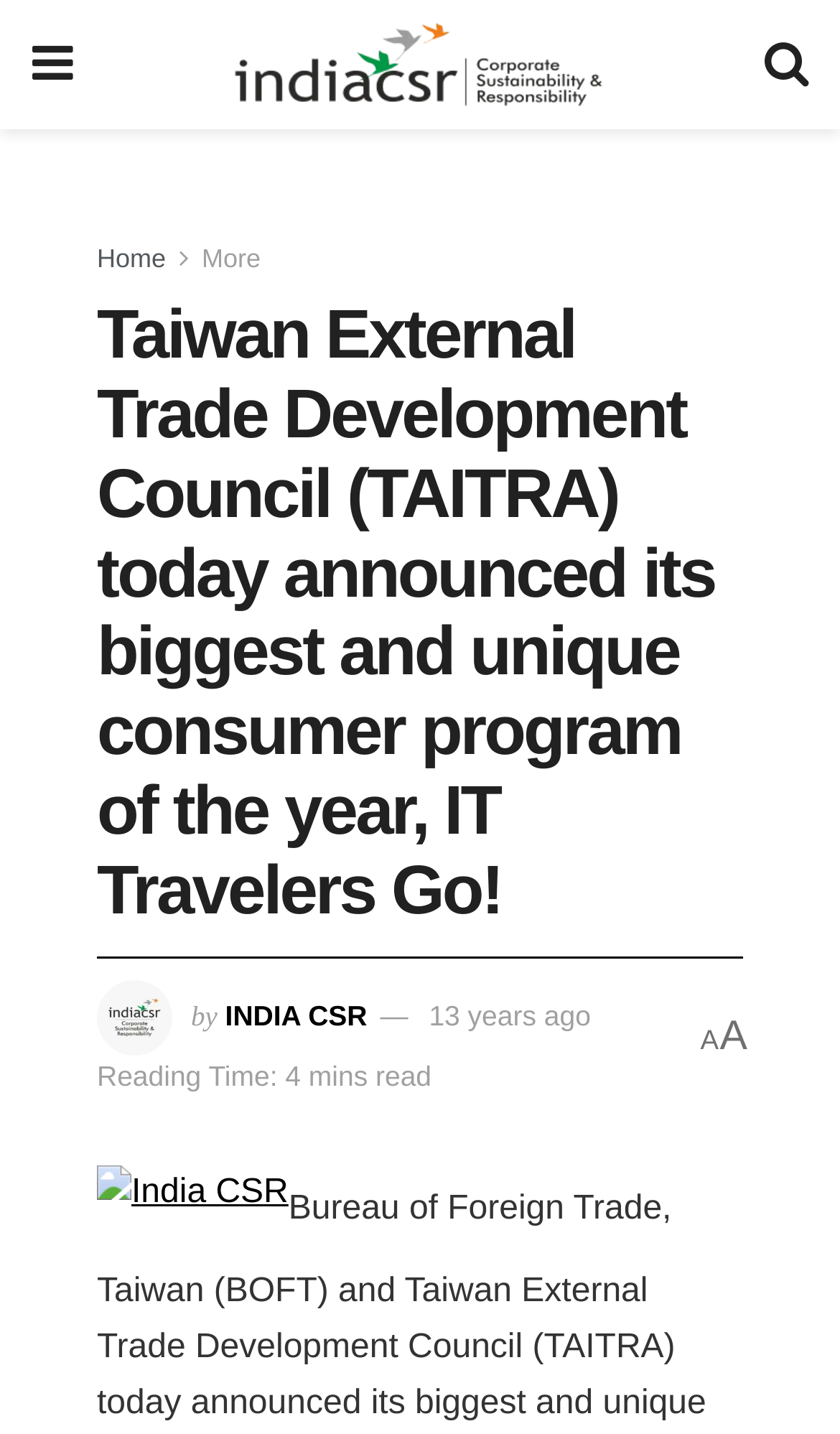Use the details in the image to answer the question thoroughly: 
How old is the article?

The age of the article is mentioned in the link '13 years ago', which is located below the heading of the webpage. This link indicates that the article was published 13 years ago.